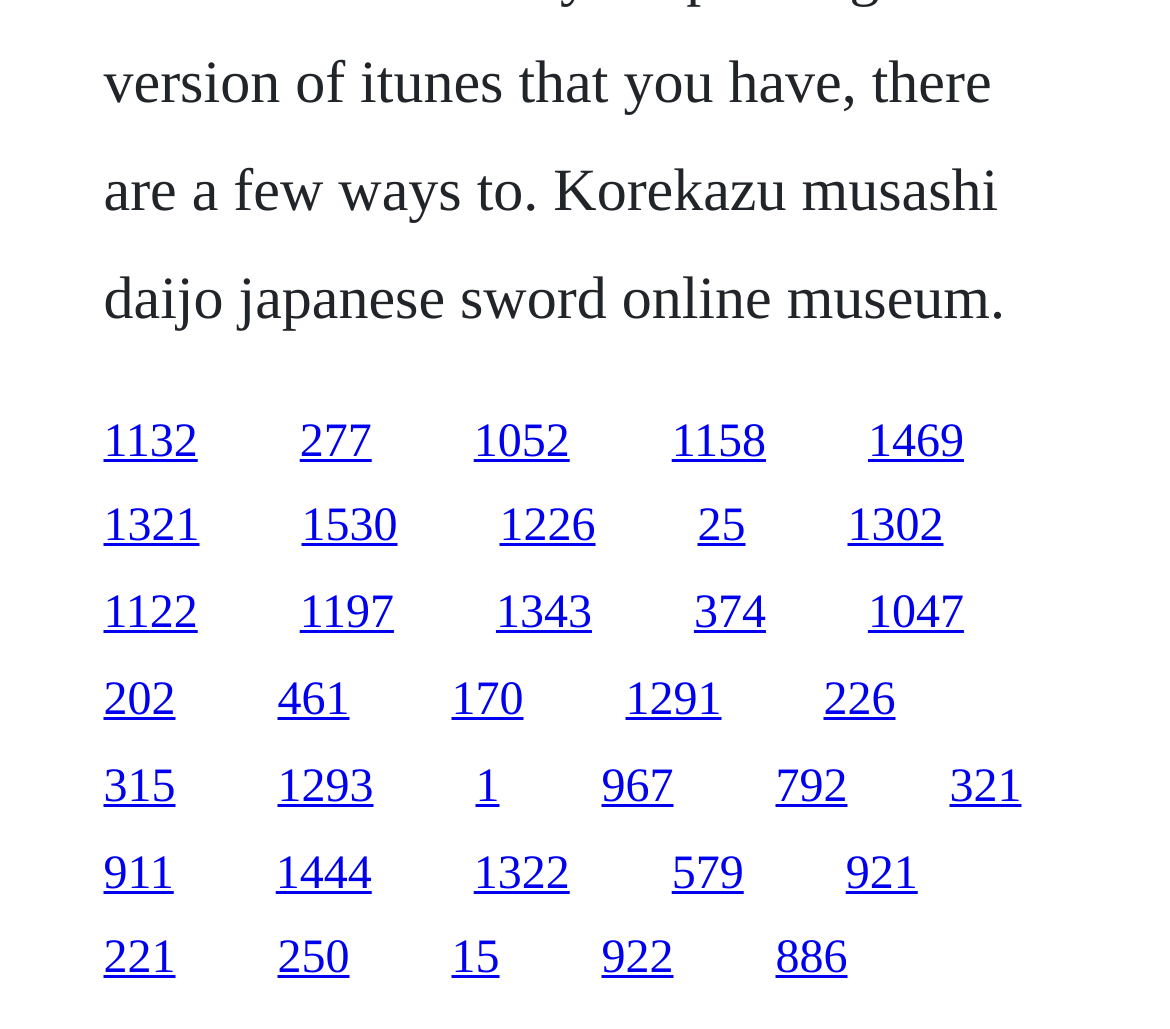Provide a brief response to the question below using a single word or phrase: 
What is the topmost link on the webpage?

1132